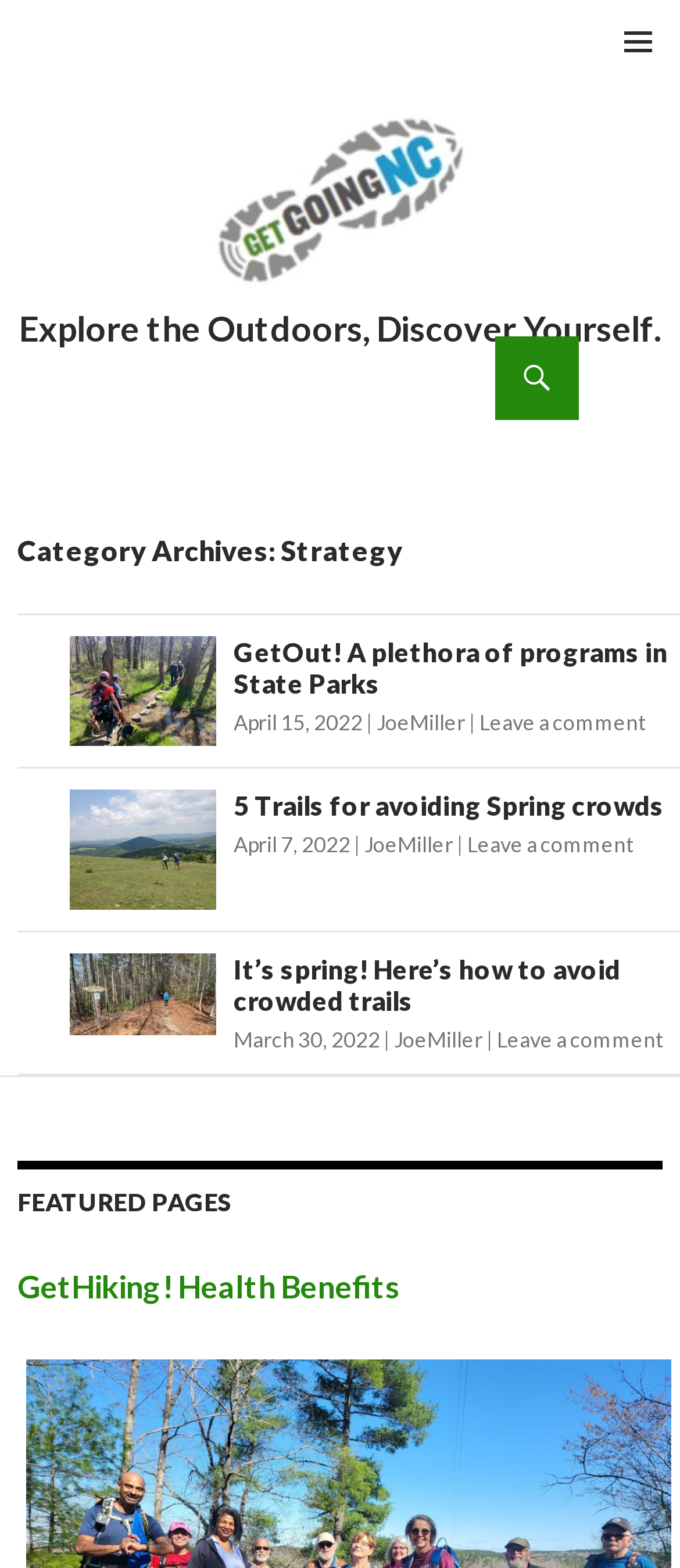Please examine the image and provide a detailed answer to the question: What is the position of the 'PRIMARY MENU' button?

By analyzing the bounding box coordinates of the 'PRIMARY MENU' button, I found that its y1 and y2 values are 0.0 and 0.053, respectively, indicating that it is located at the top of the page. Its x1 and x2 values are 0.877 and 1.0, respectively, indicating that it is positioned on the right side of the page.